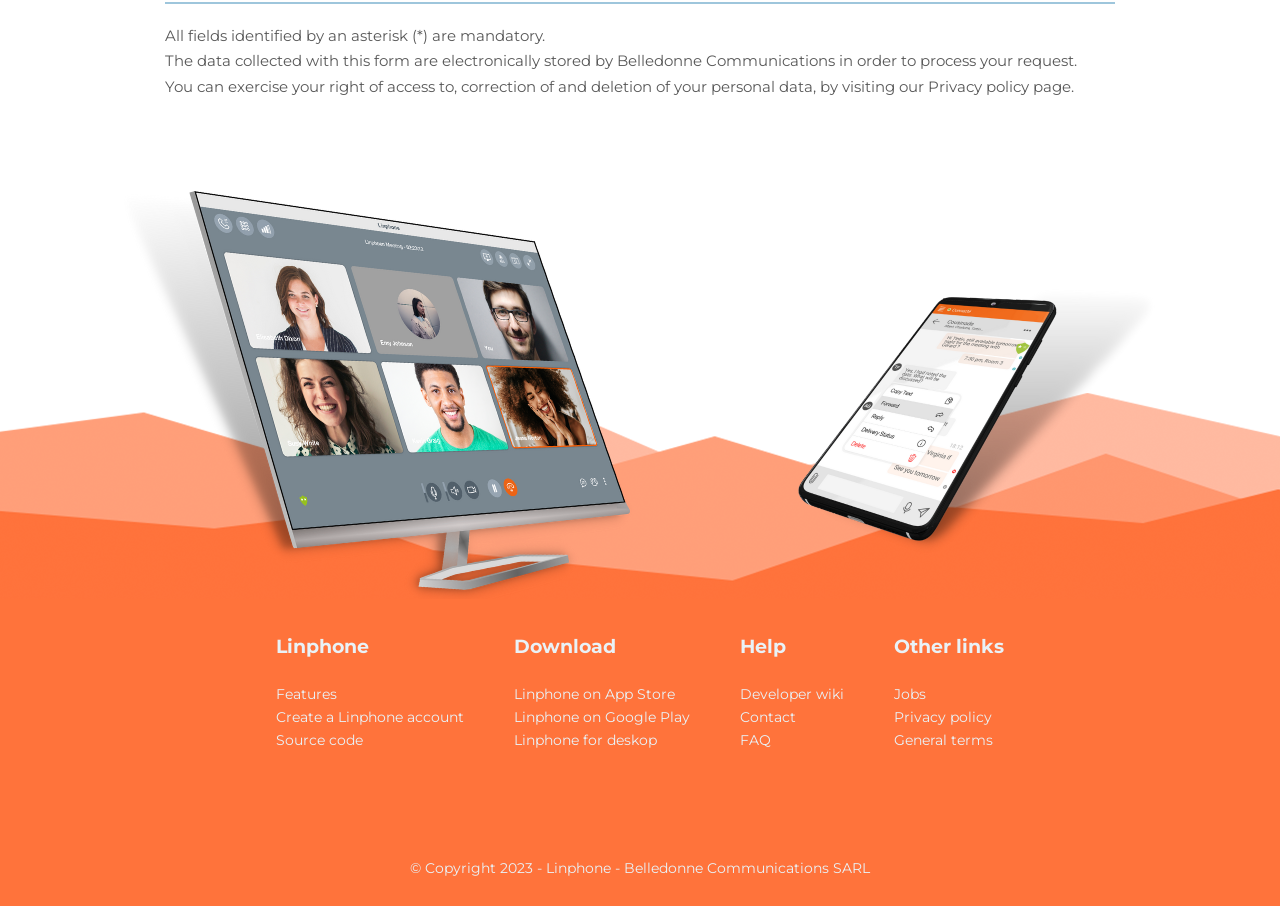What is the purpose of the form?
Give a comprehensive and detailed explanation for the question.

The purpose of the form can be inferred from the text 'The data collected with this form are electronically stored by Belledonne Communications in order to process your request.' which suggests that the form is used to collect data to fulfill a request.